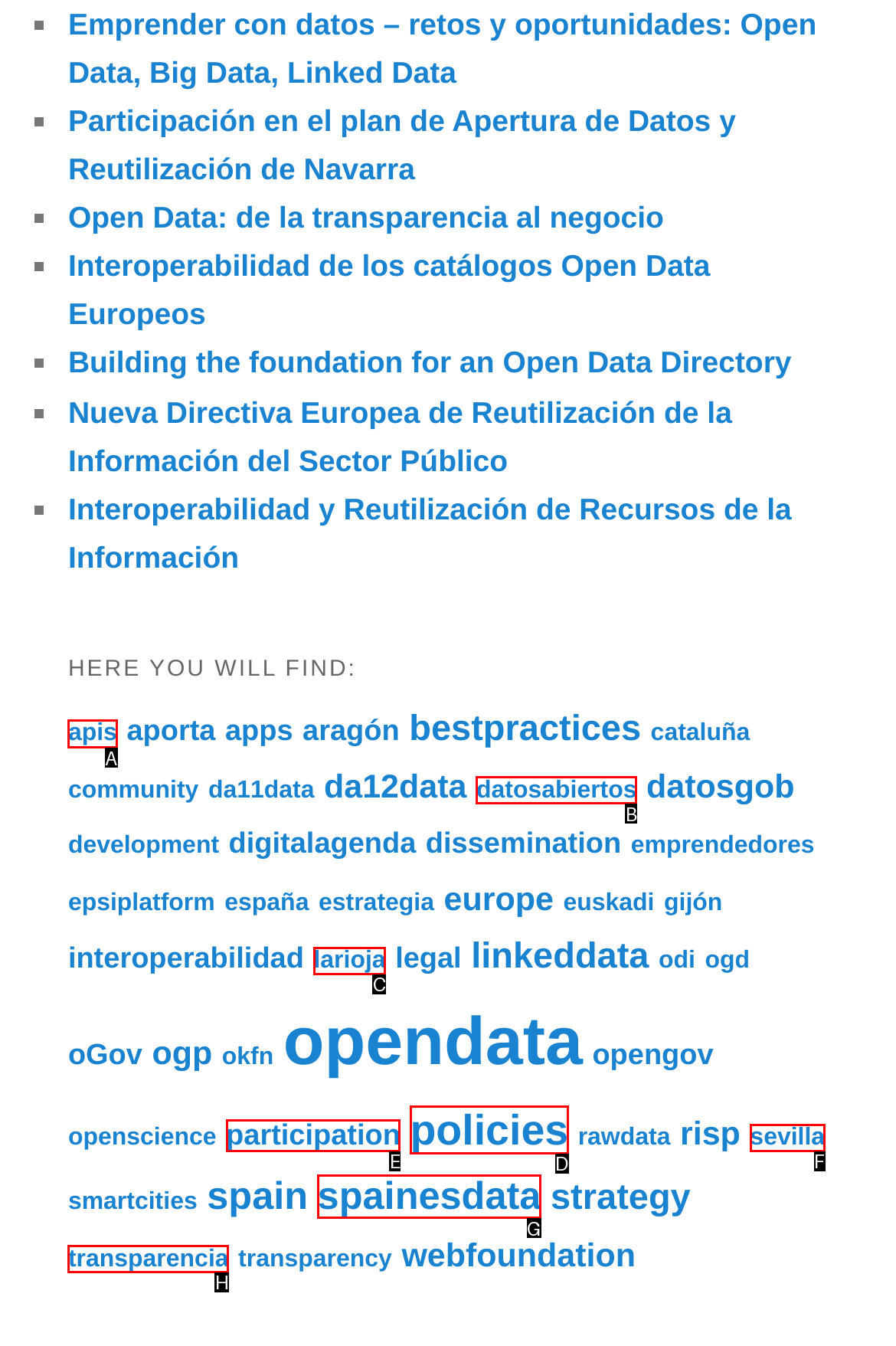Determine the HTML element to click for the instruction: View 'apis'.
Answer with the letter corresponding to the correct choice from the provided options.

A